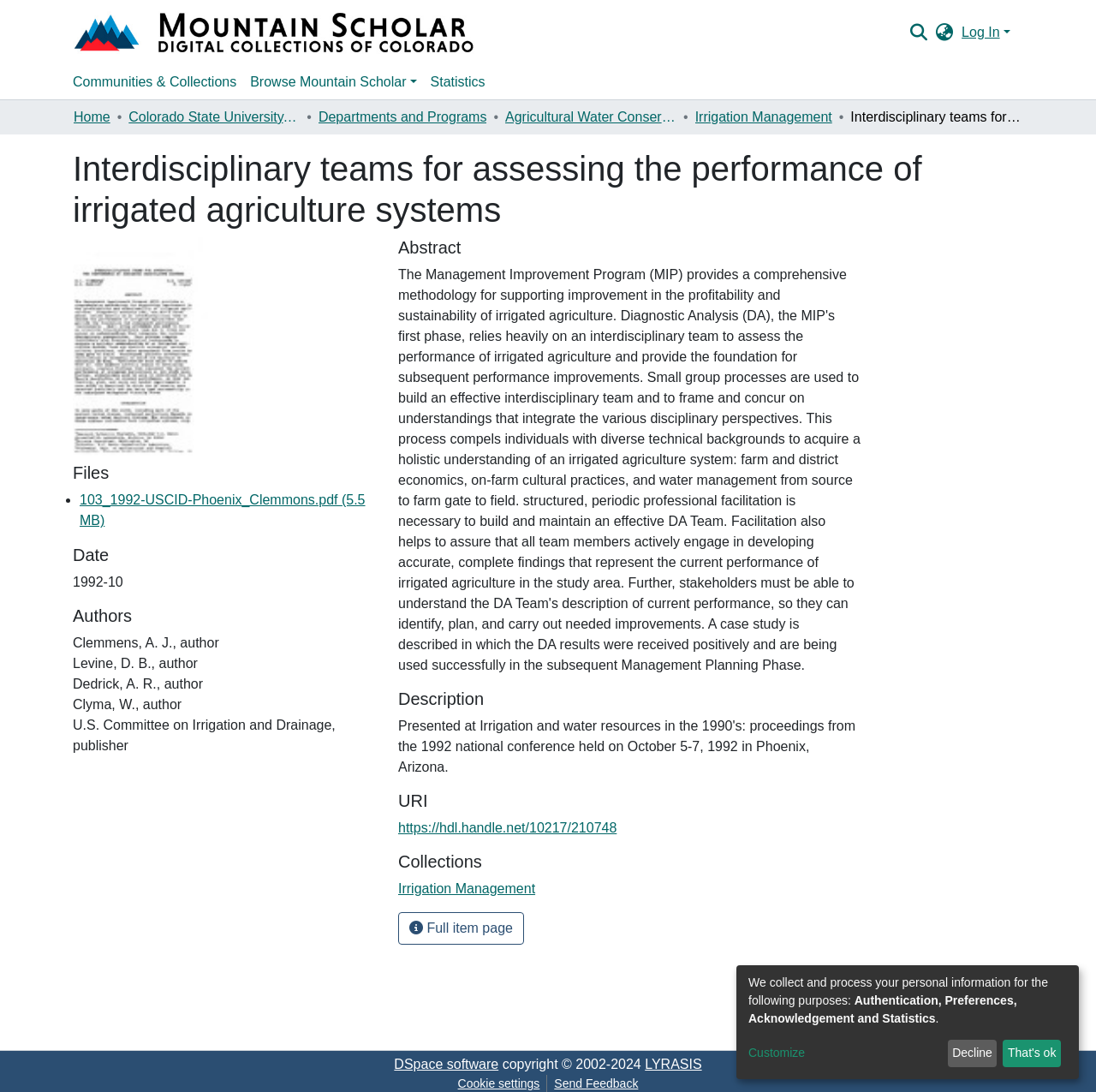Please locate the UI element described by "Full item page" and provide its bounding box coordinates.

[0.363, 0.835, 0.478, 0.865]